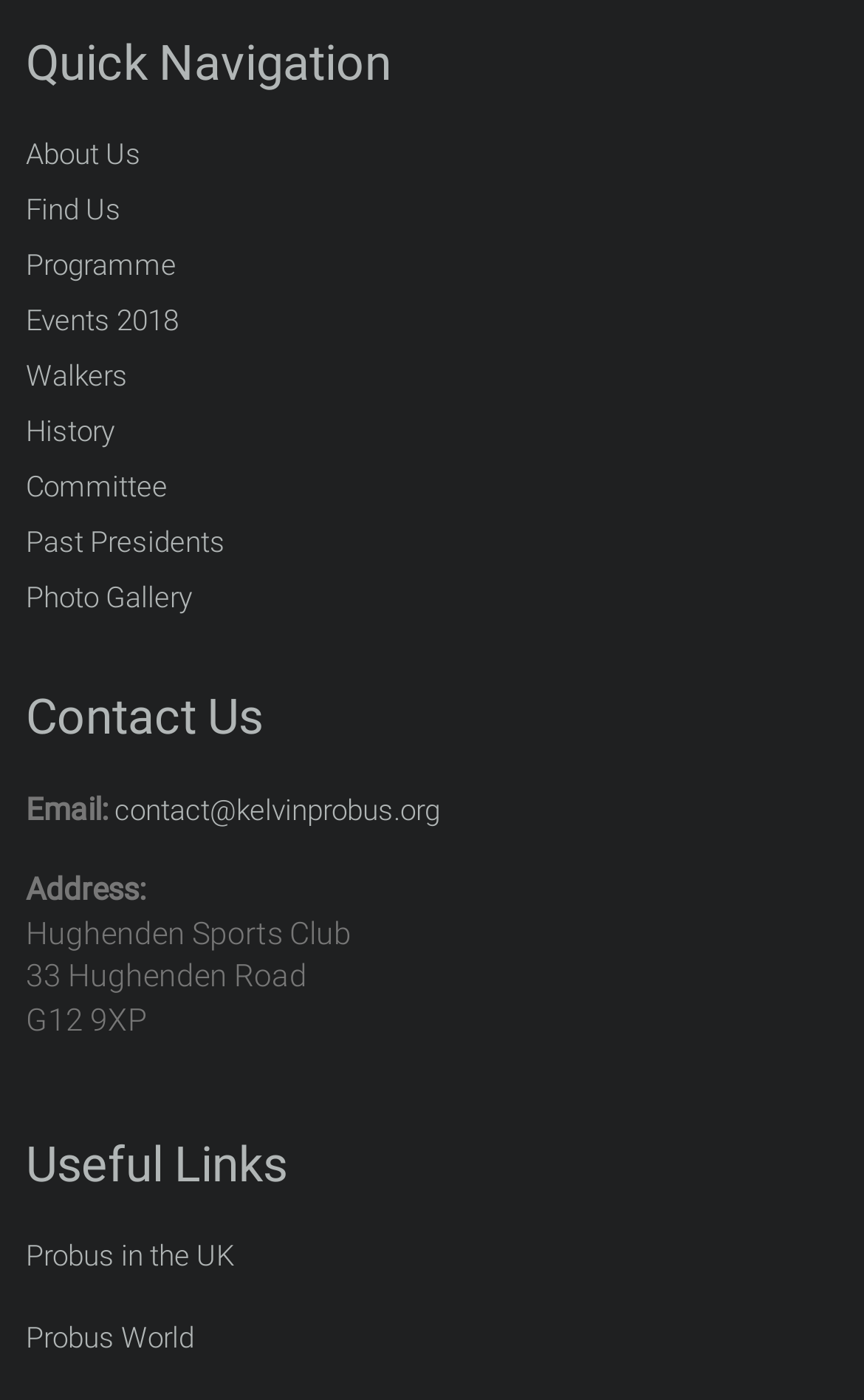Please locate the bounding box coordinates of the element's region that needs to be clicked to follow the instruction: "View Programme". The bounding box coordinates should be provided as four float numbers between 0 and 1, i.e., [left, top, right, bottom].

[0.03, 0.173, 0.204, 0.213]